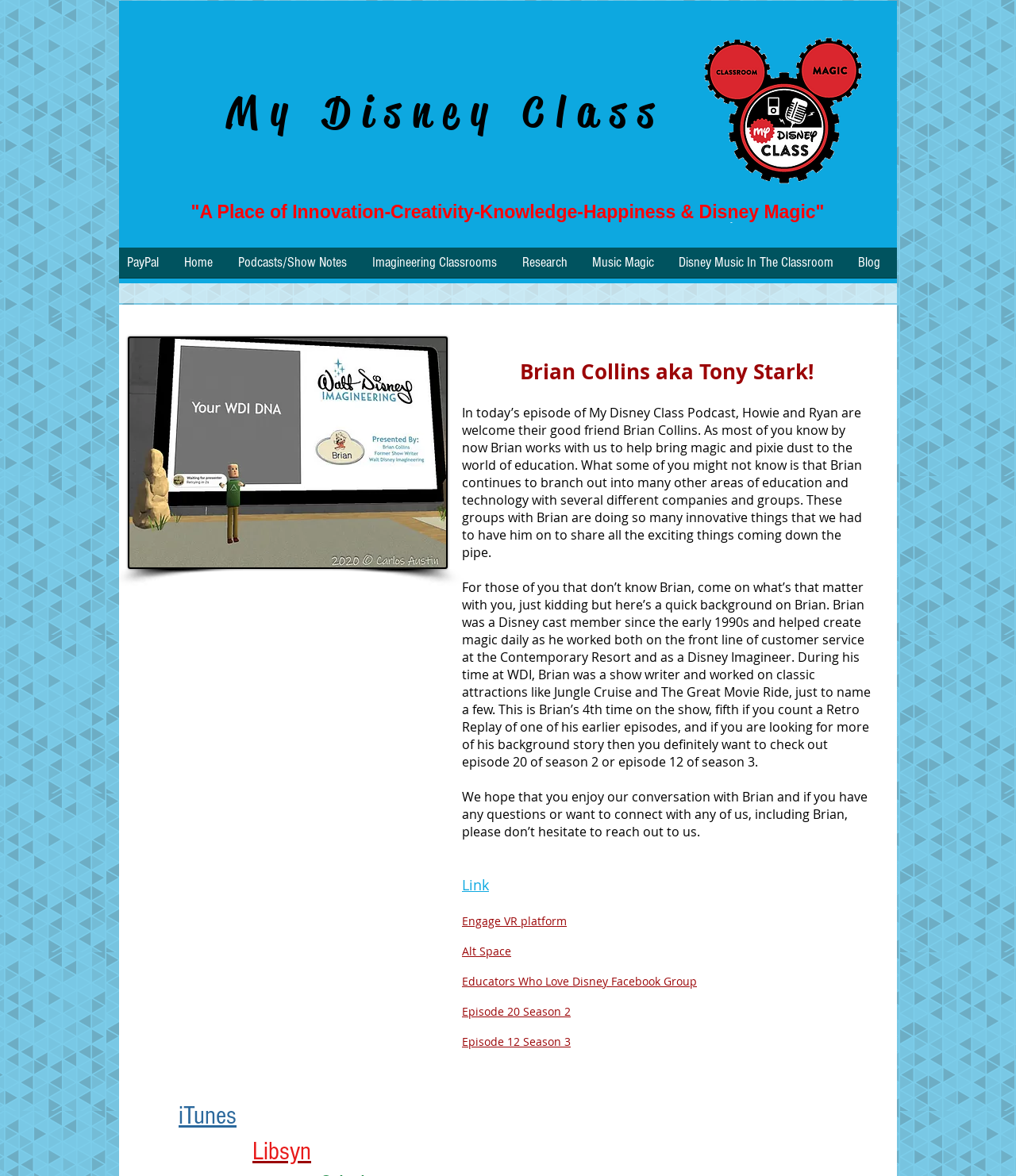What is the platform mentioned for listening to the podcast?
Using the image, respond with a single word or phrase.

iTunes